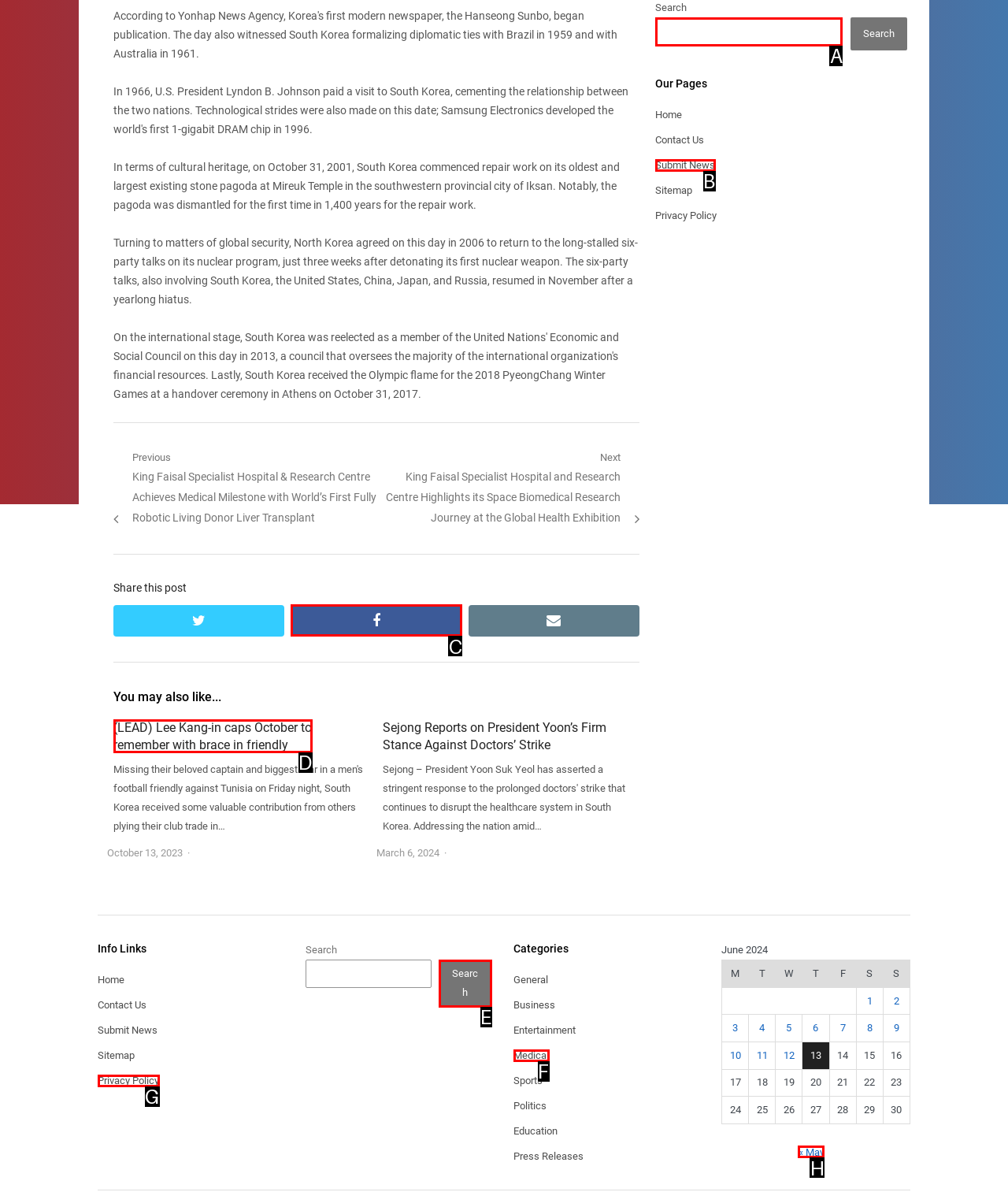Given the description: LEONARD KAHAN, select the HTML element that best matches it. Reply with the letter of your chosen option.

None